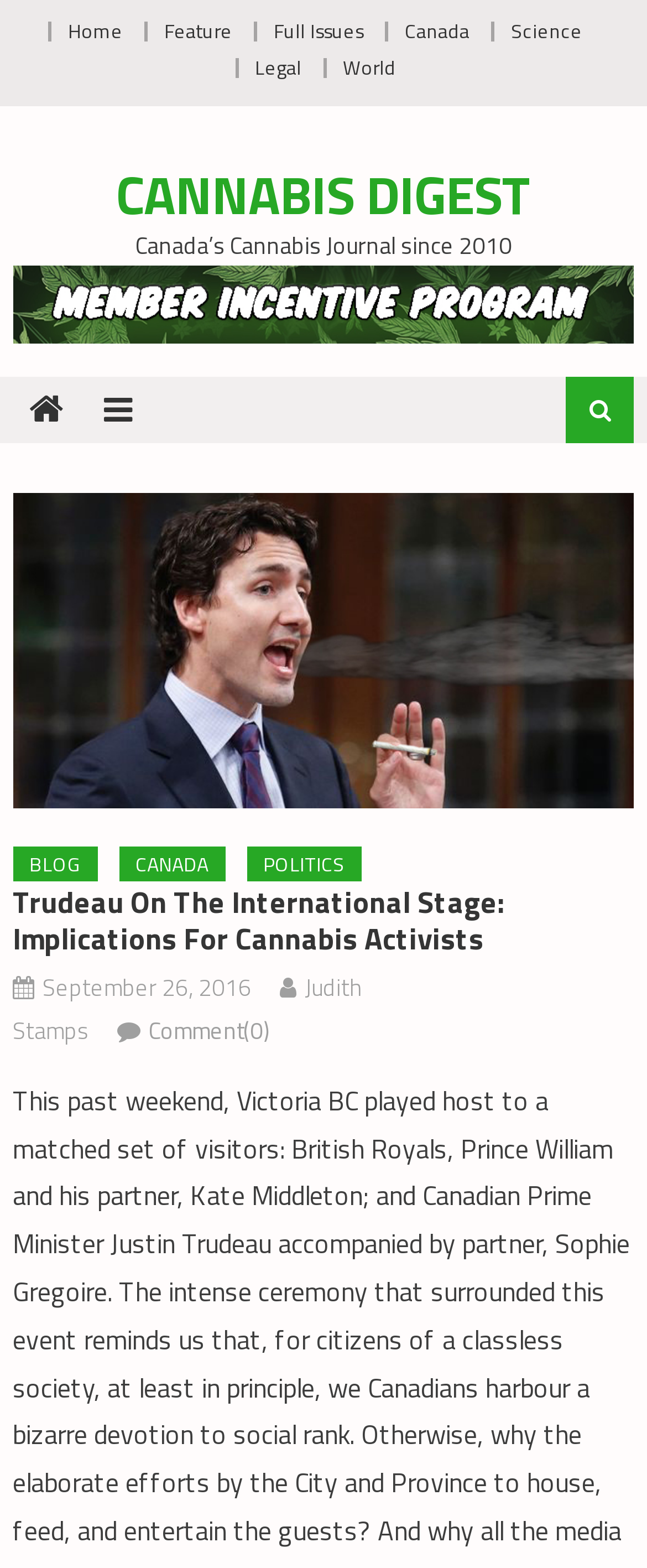Determine the bounding box for the described HTML element: "Judith Stamps". Ensure the coordinates are four float numbers between 0 and 1 in the format [left, top, right, bottom].

[0.02, 0.618, 0.561, 0.668]